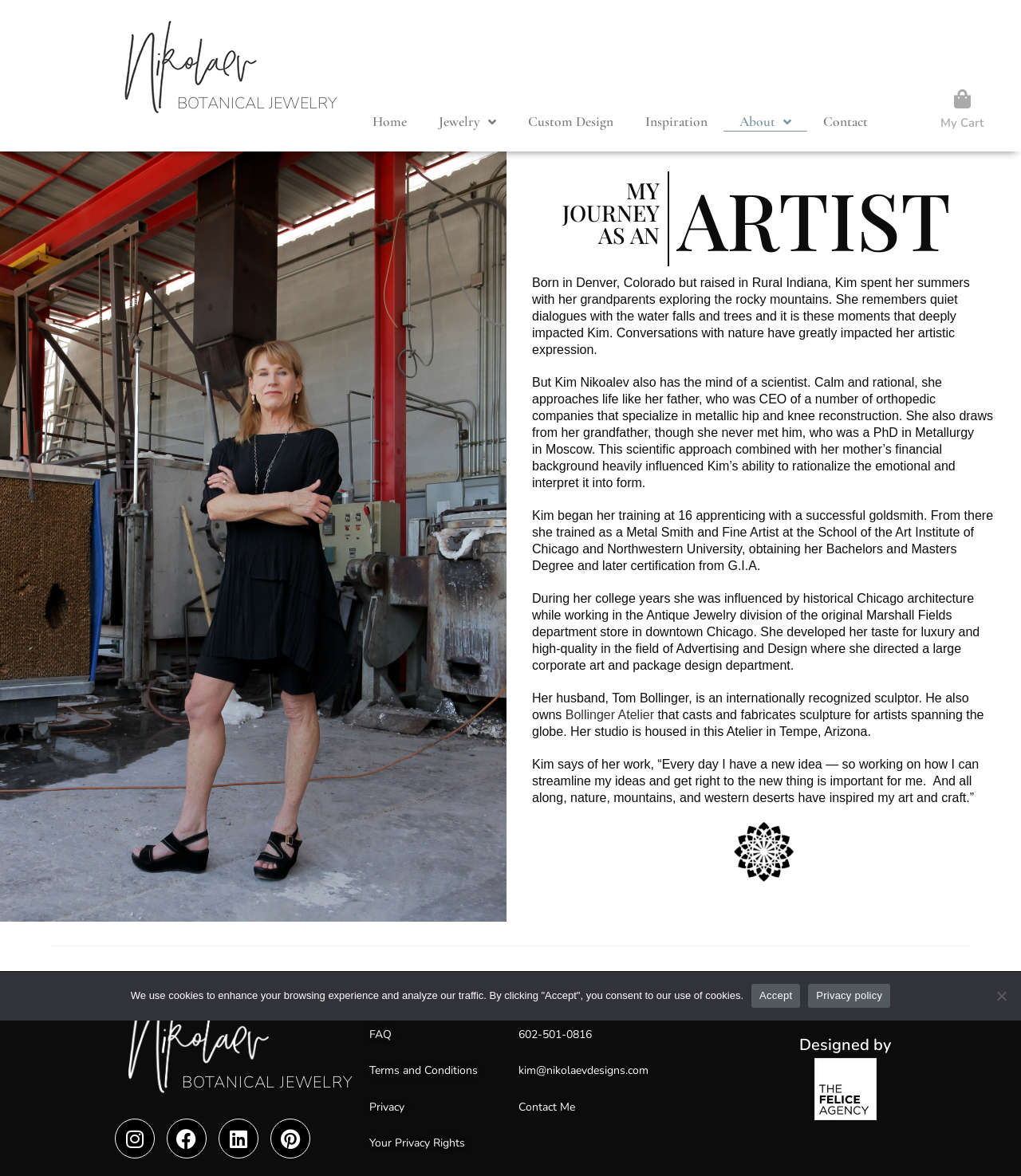Identify the bounding box coordinates of the region that needs to be clicked to carry out this instruction: "Read about Kim's journey as an artist". Provide these coordinates as four float numbers ranging from 0 to 1, i.e., [left, top, right, bottom].

[0.529, 0.153, 0.646, 0.209]